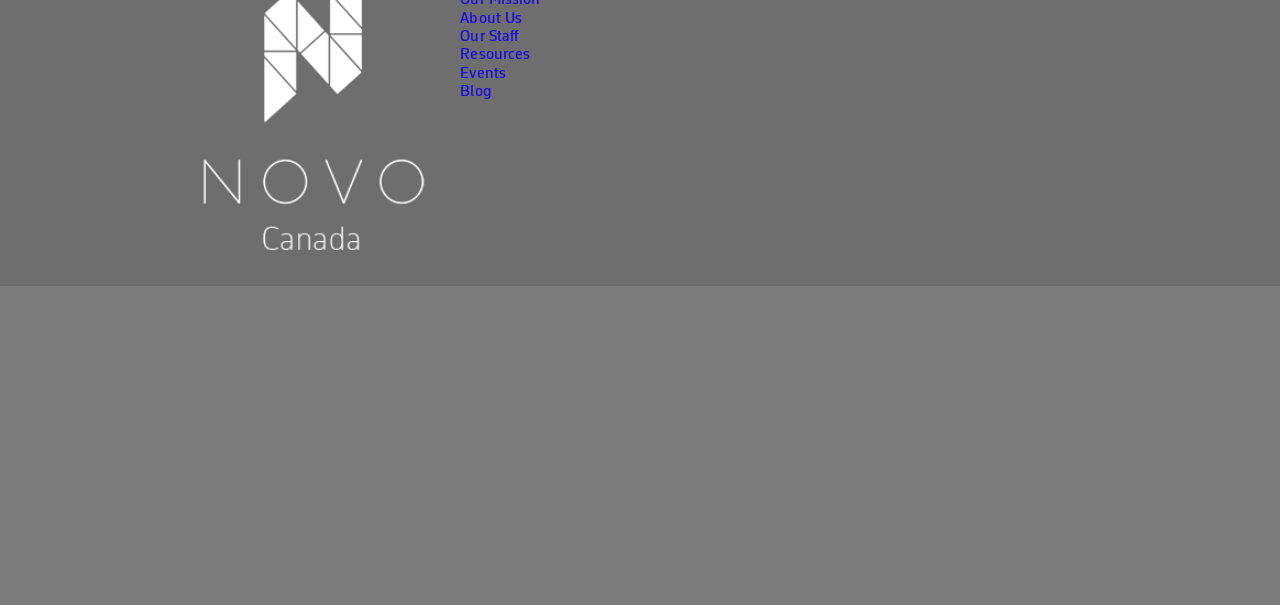Please examine the image and answer the question with a detailed explanation:
What shapes form the letters 'N' and 'O' in the logo?

The caption describes the logo as consisting of stylized geometric shapes that form the letters 'N' and 'O', which is a distinctive feature of the Novo Canada logo.